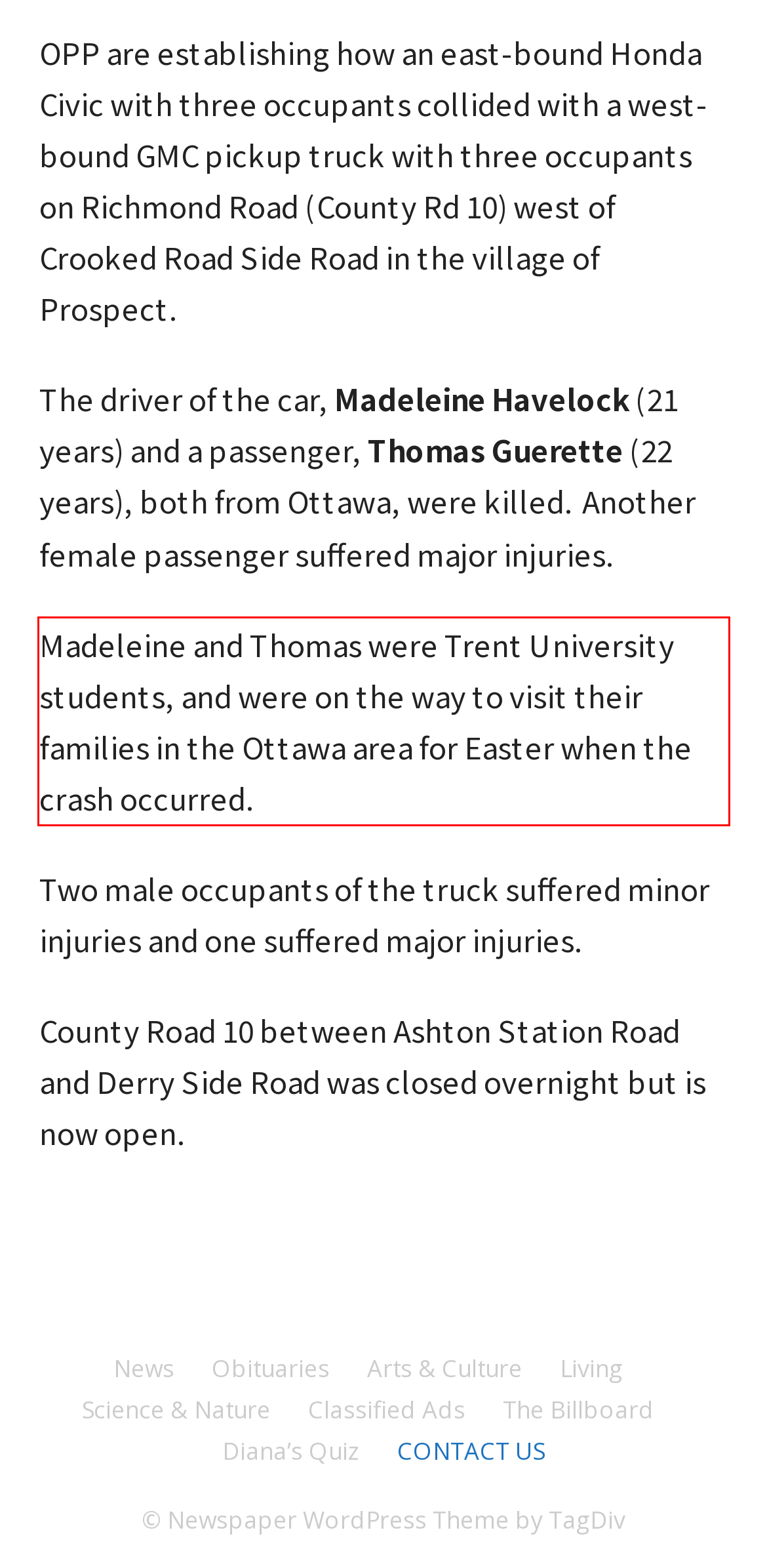You are presented with a screenshot containing a red rectangle. Extract the text found inside this red bounding box.

Madeleine and Thomas were Trent University students, and were on the way to visit their families in the Ottawa area for Easter when the crash occurred.